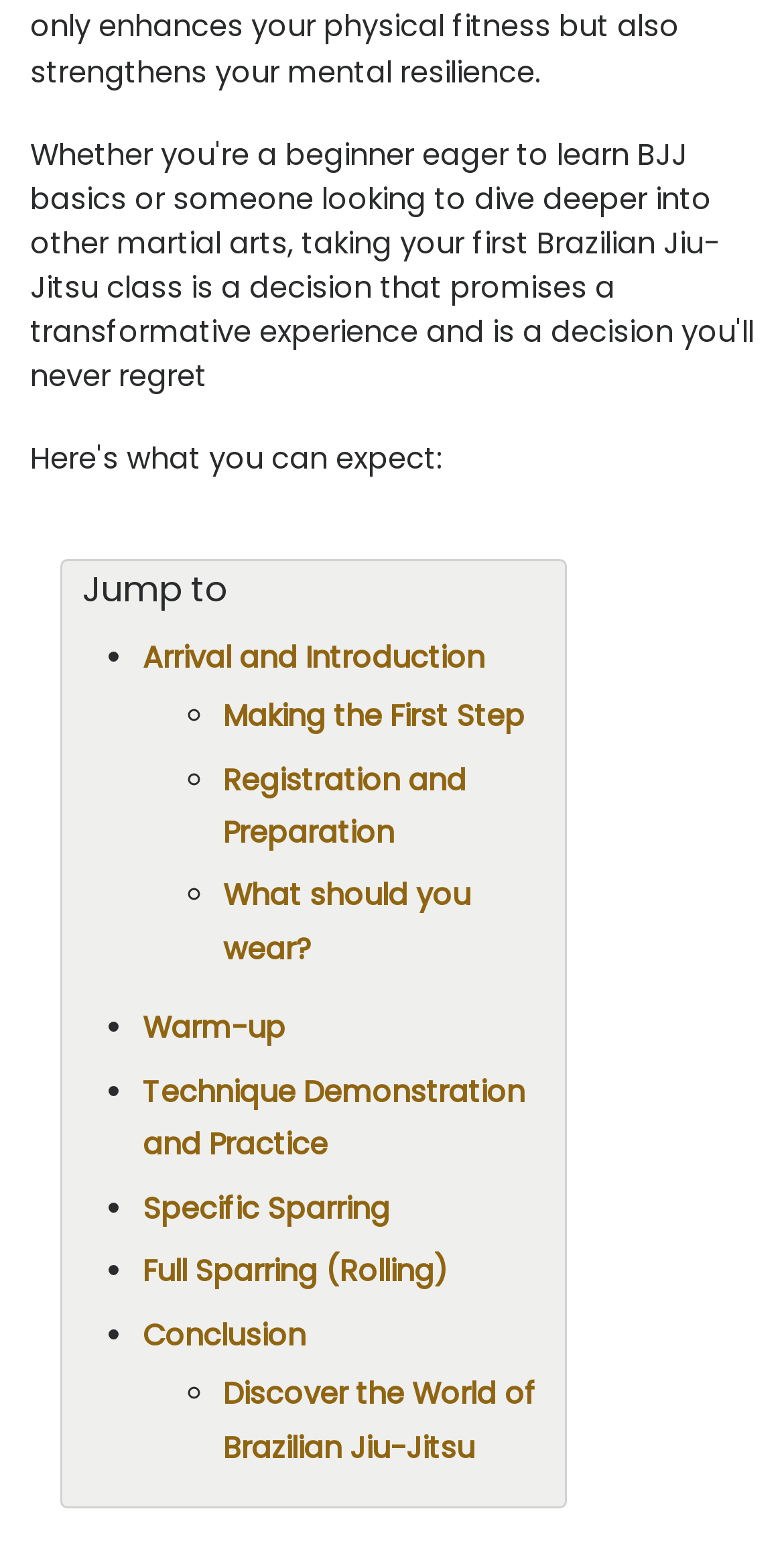Please respond in a single word or phrase: 
How many links are there on the webpage?

11